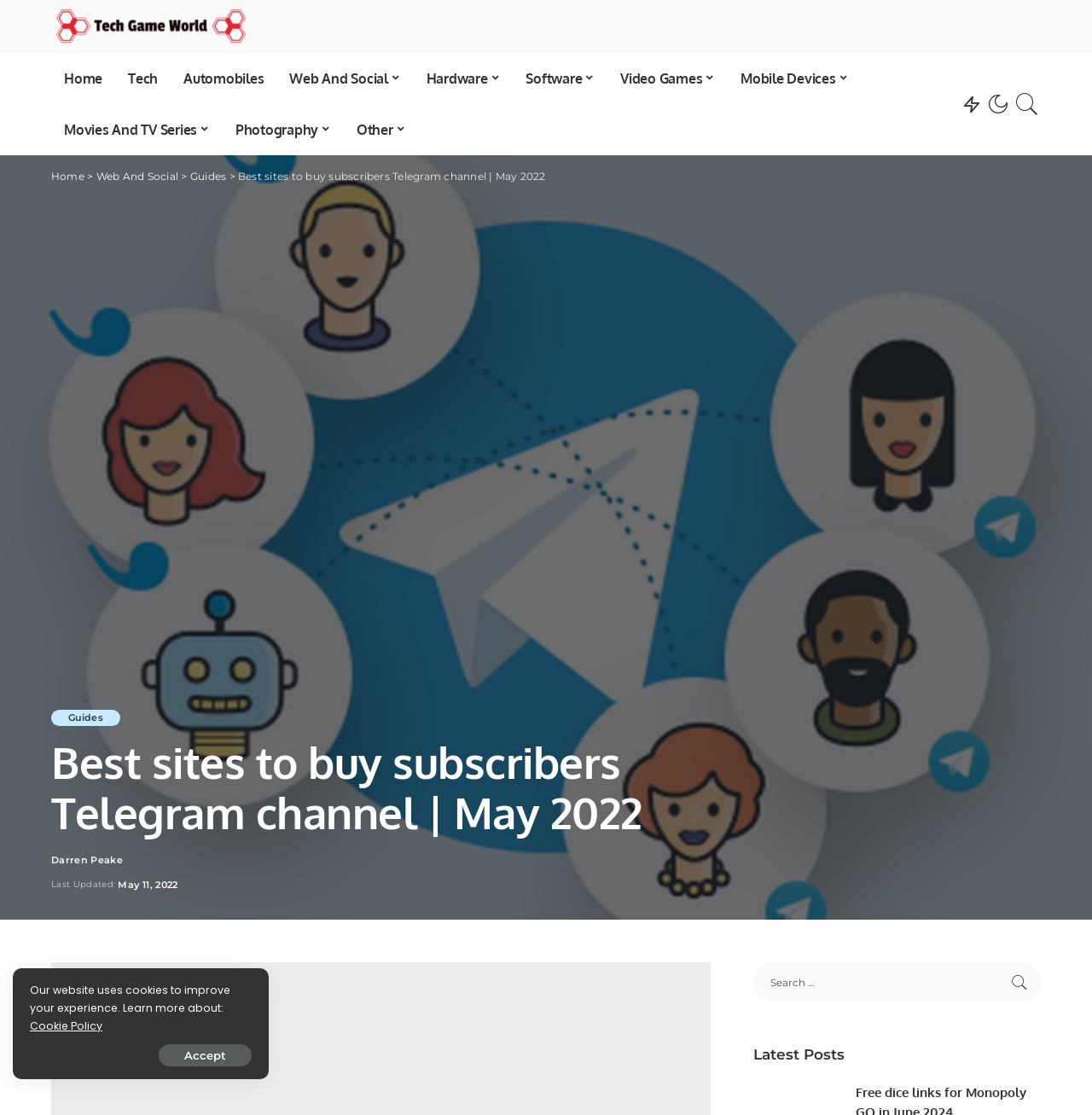What is the website's main topic?
Using the image, respond with a single word or phrase.

Technology